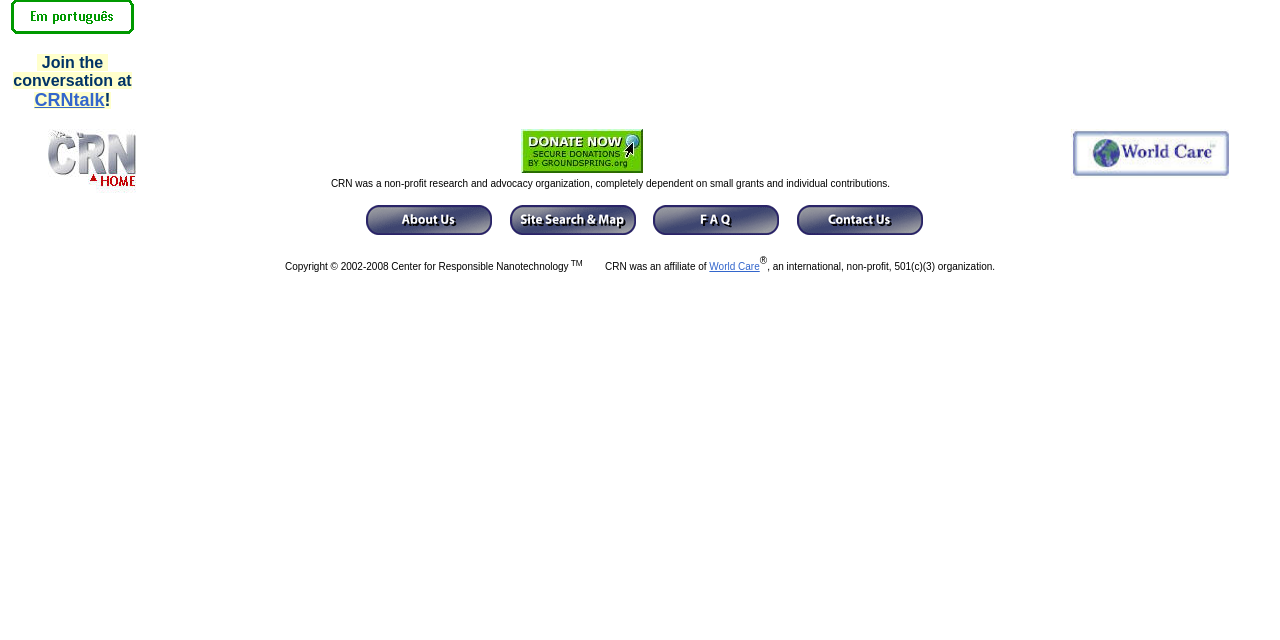Determine the bounding box for the HTML element described here: "title="Frequently Asked Questions"". The coordinates should be given as [left, top, right, bottom] with each number being a float between 0 and 1.

[0.51, 0.345, 0.609, 0.372]